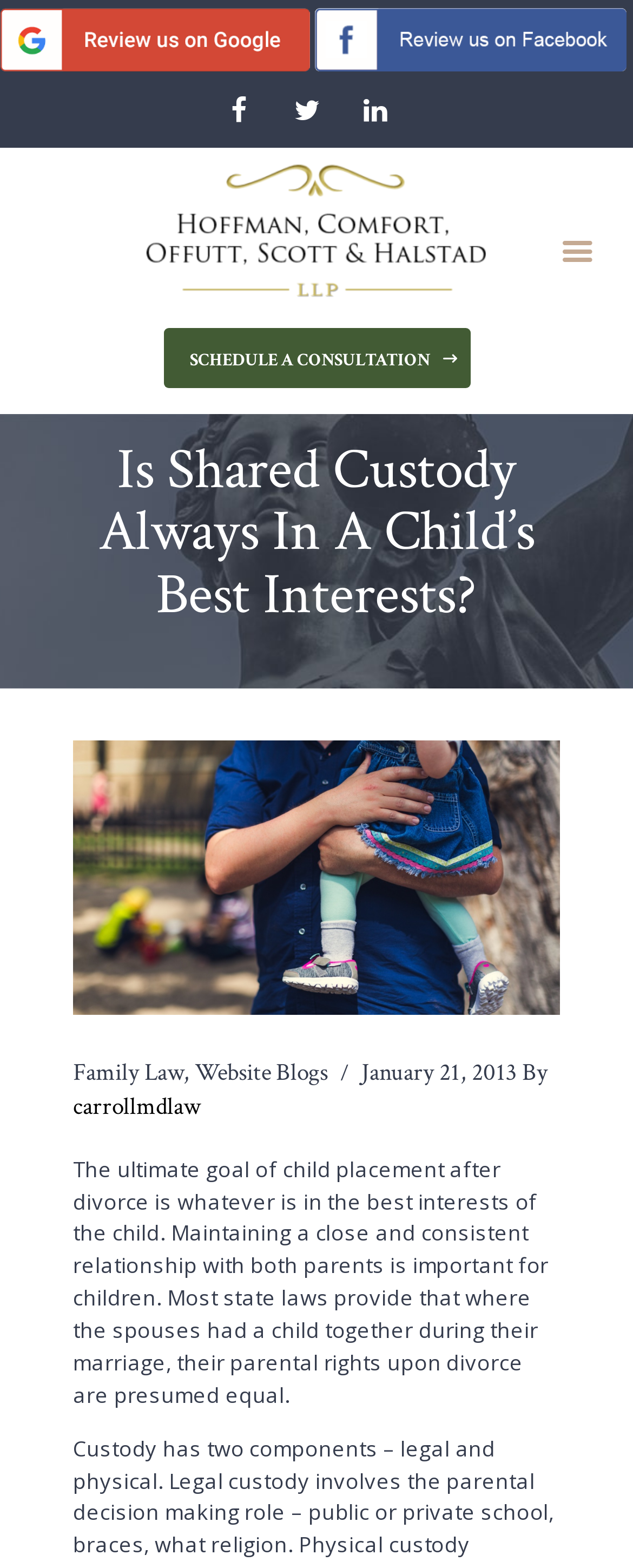Find the bounding box coordinates of the element you need to click on to perform this action: 'explore 2001 Bratislava'. The coordinates should be represented by four float values between 0 and 1, in the format [left, top, right, bottom].

None